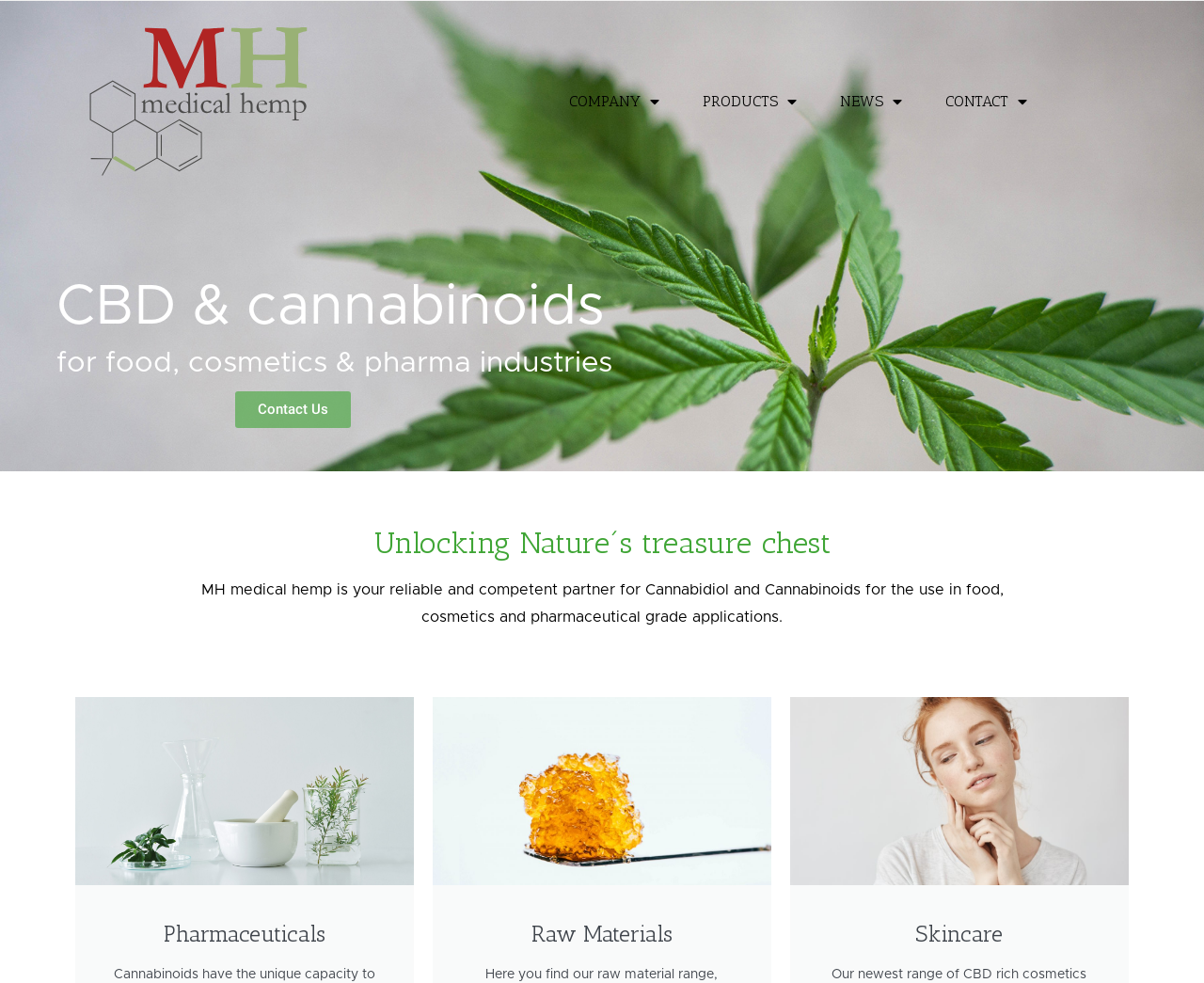What is the principal heading displayed on the webpage?

Unlocking Nature´s treasure chest